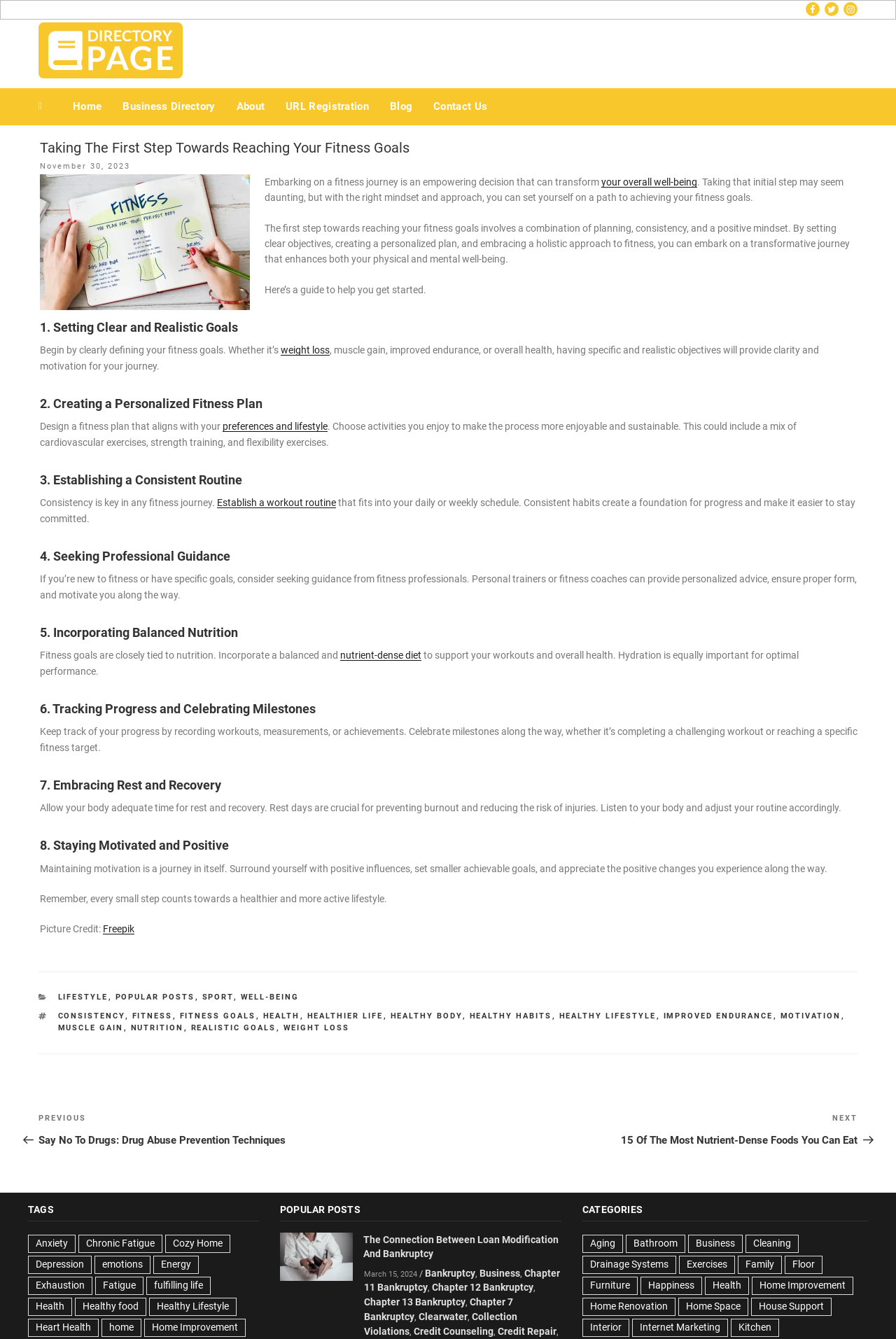Identify the bounding box coordinates for the element you need to click to achieve the following task: "Check the categories". Provide the bounding box coordinates as four float numbers between 0 and 1, in the form [left, top, right, bottom].

[0.064, 0.741, 0.13, 0.747]